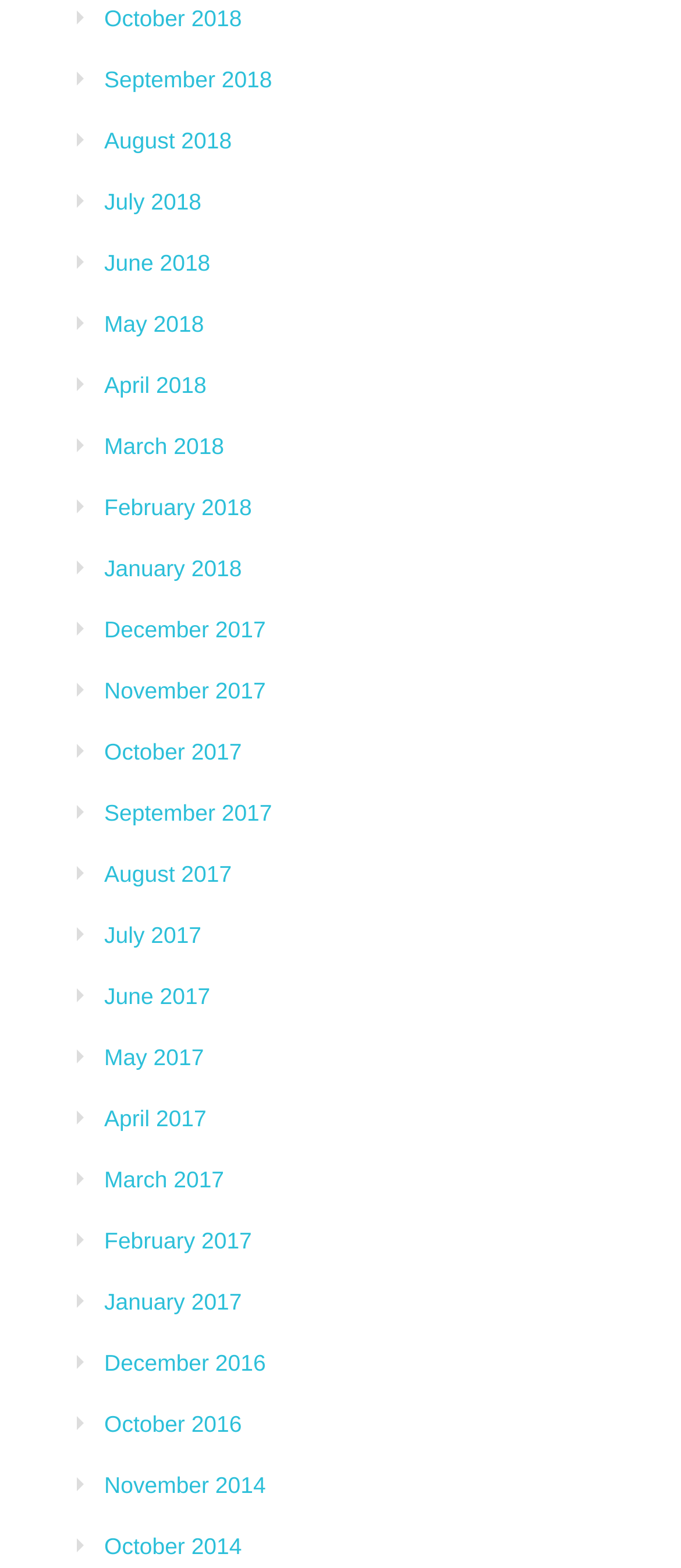How many months are listed in 2018?
Based on the image, answer the question in a detailed manner.

I counted the number of links with '2018' in their text and found that there are 12 months listed in 2018, from January to December.